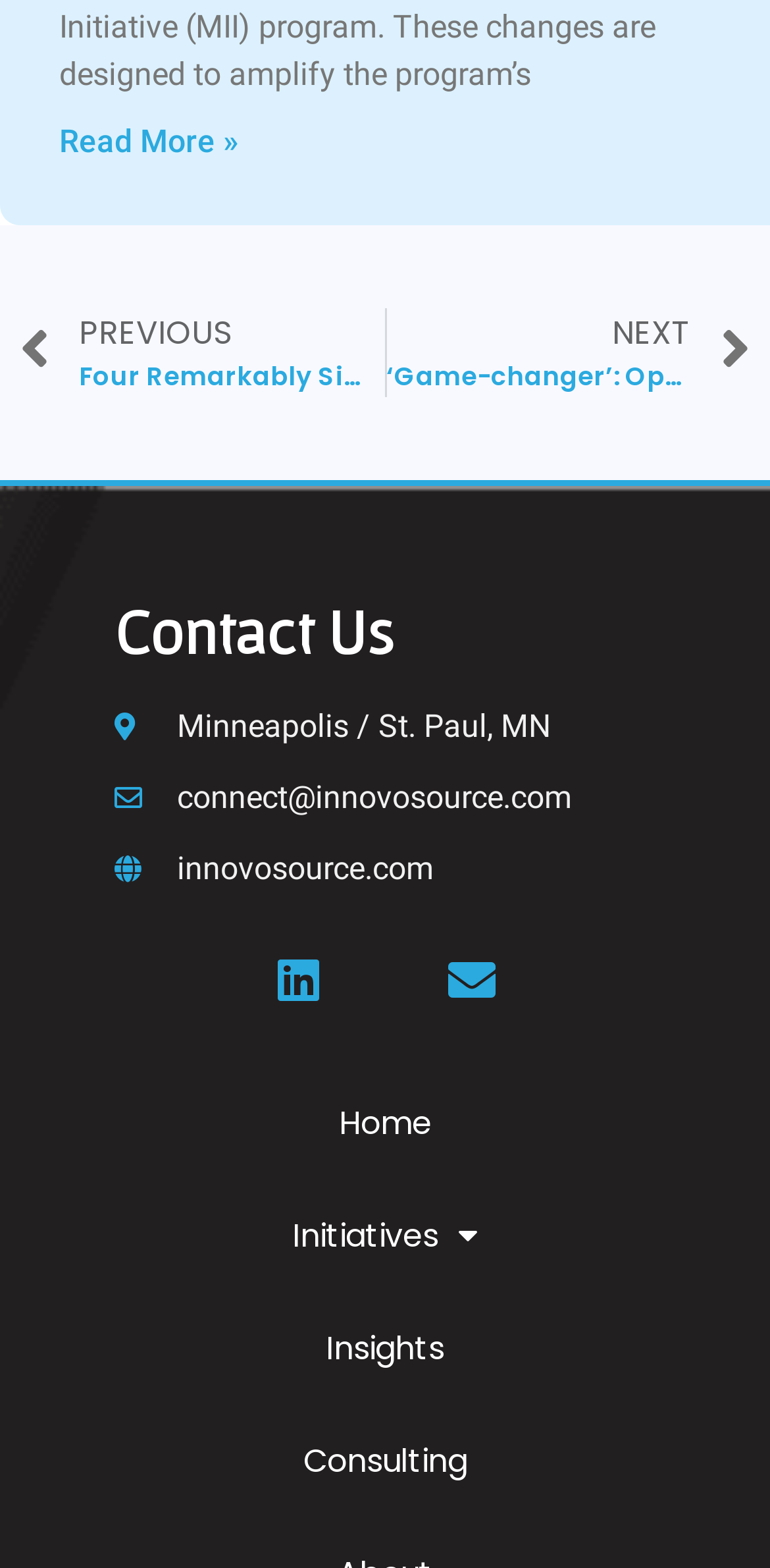Can you specify the bounding box coordinates of the area that needs to be clicked to fulfill the following instruction: "View Linkedin profile"?

[0.326, 0.594, 0.449, 0.655]